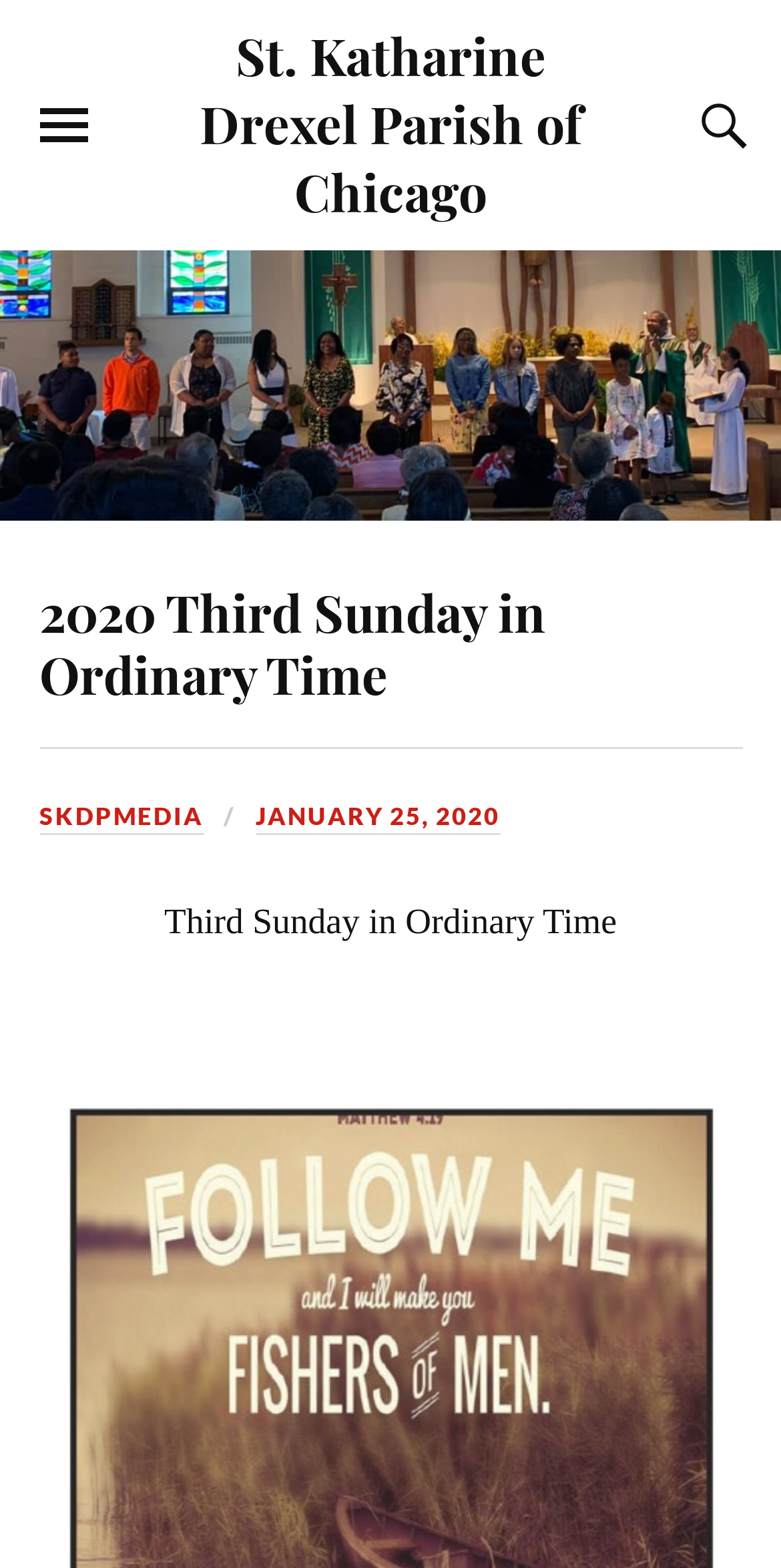Elaborate on the different components and information displayed on the webpage.

The webpage is about the 2020 Third Sunday in Ordinary Time at St. Katharine Drexel Parish of Chicago. At the top left, there is a link to the parish's website. Next to it, on the top left, is a button to toggle the mobile menu. On the top right, there is another button with a search icon to toggle the search field.

Below these elements, there is a large figure that spans the entire width of the page. Within this figure, there is a heading that reads "2020 Third Sunday in Ordinary Time" on the top left, with a link to the same title below it. On the top right of the figure, there are two links, one to "SKDPMEDIA" and another to "JANUARY 25, 2020". Below these links, there is a static text that reads "Third Sunday in Ordinary Time".